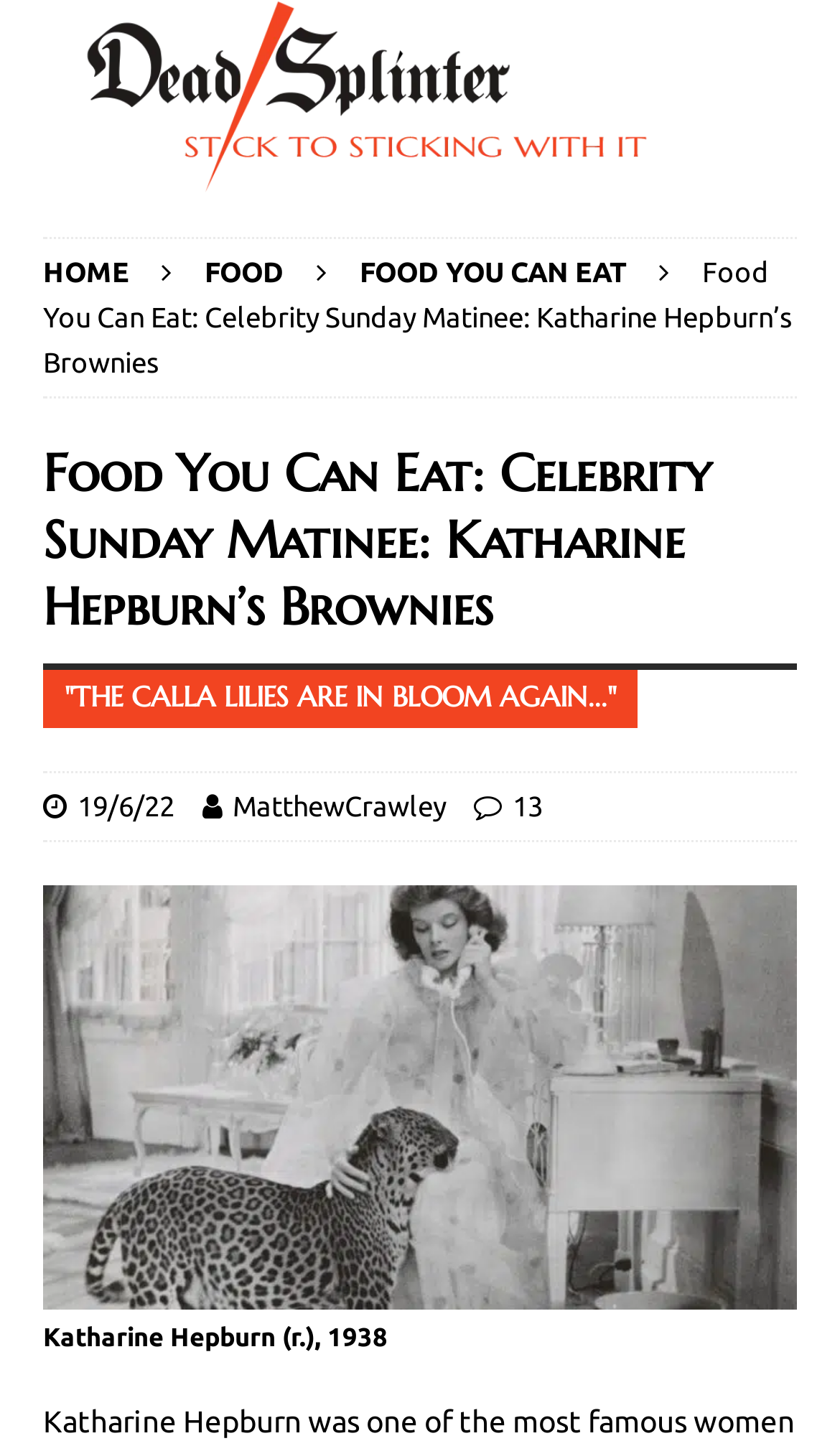Determine the bounding box of the UI element mentioned here: "19/6/22". The coordinates must be in the format [left, top, right, bottom] with values ranging from 0 to 1.

[0.092, 0.549, 0.208, 0.57]